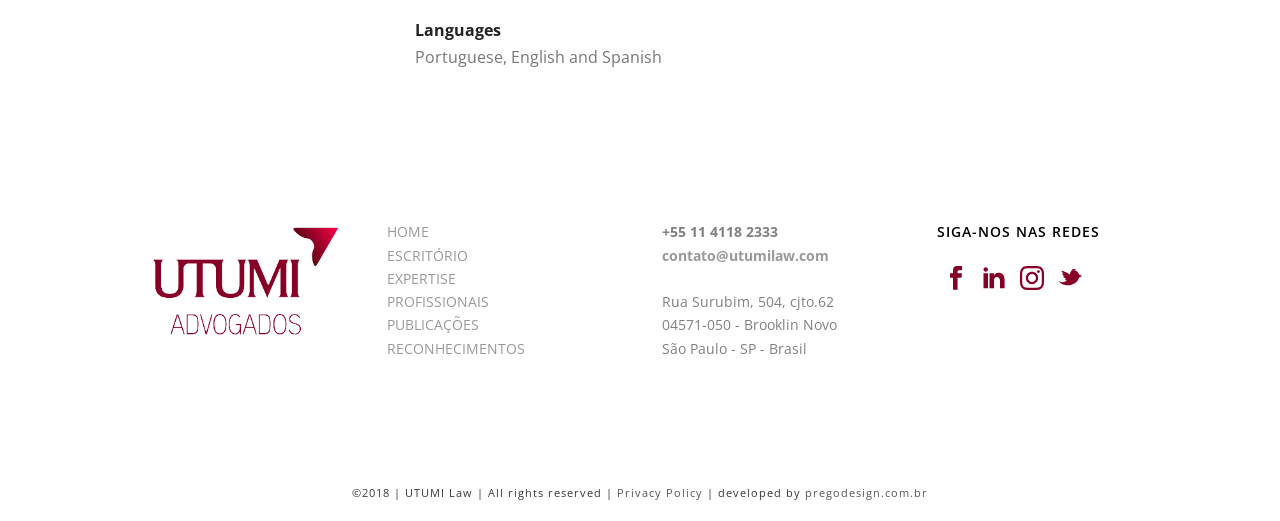Answer the question with a single word or phrase: 
What is the address of the office?

Rua Surubim, 504, cjto.62